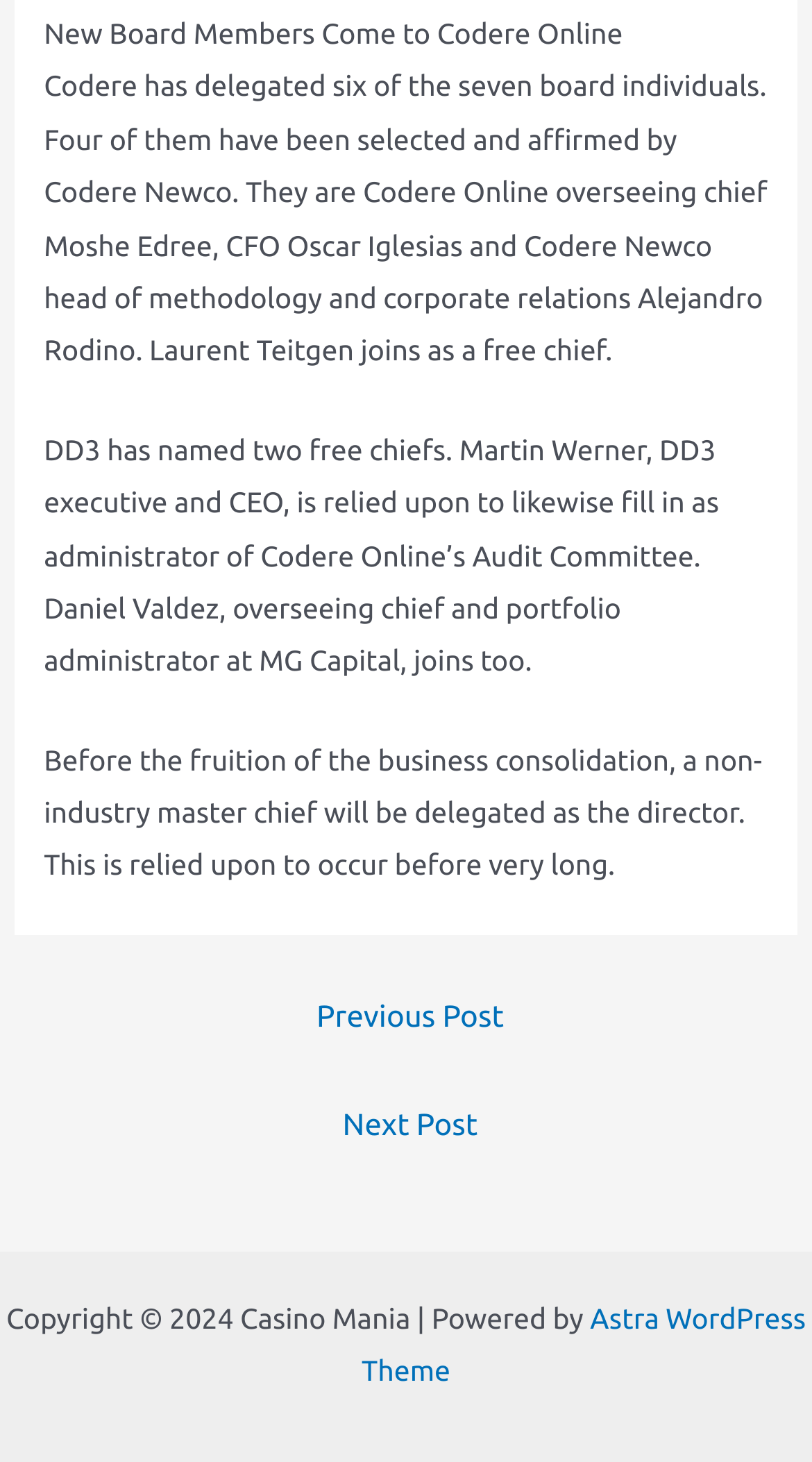How many free directors are mentioned in the article?
Refer to the image and answer the question using a single word or phrase.

Three